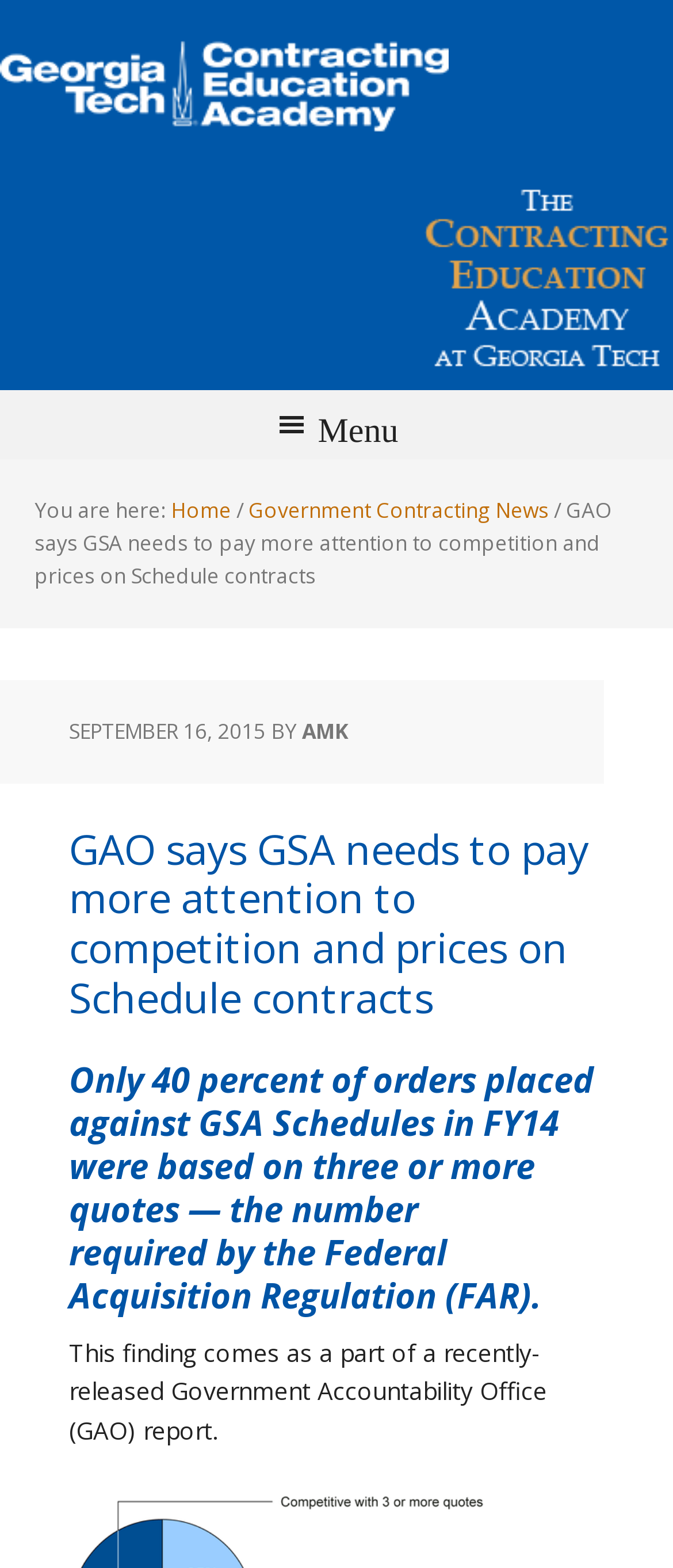Please identify and generate the text content of the webpage's main heading.

GAO says GSA needs to pay more attention to competition and prices on Schedule contracts